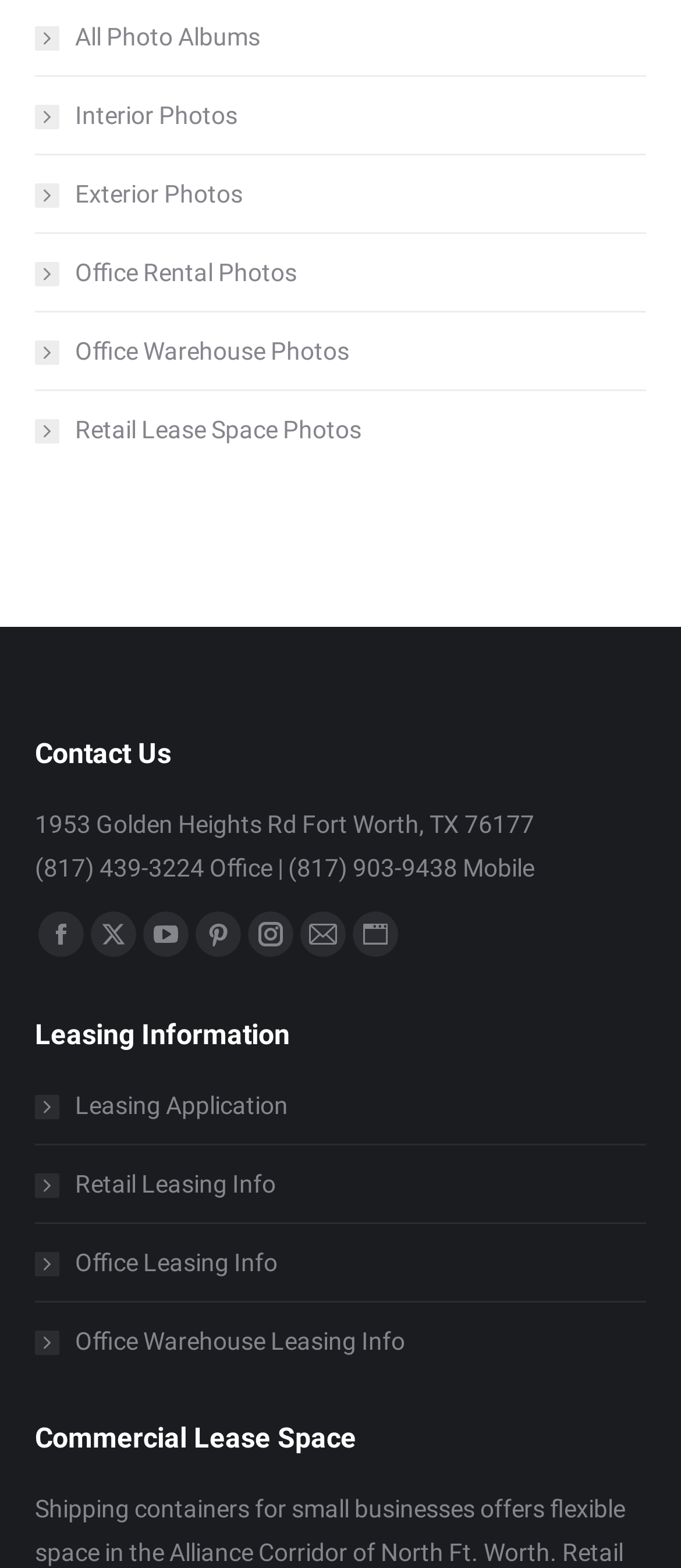What type of photos are available on this website?
Observe the image and answer the question with a one-word or short phrase response.

Interior, Exterior, Office Rental, etc.